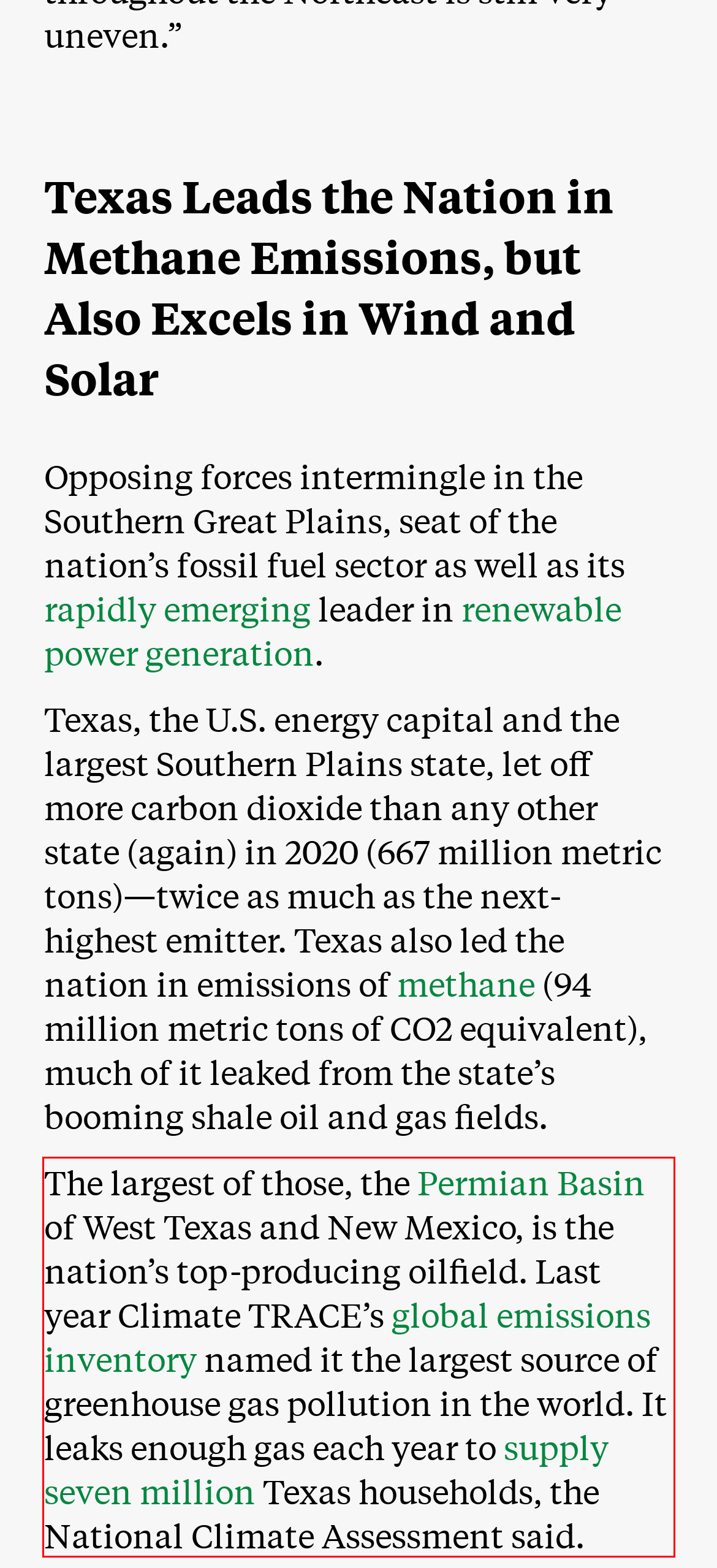You are given a screenshot of a webpage with a UI element highlighted by a red bounding box. Please perform OCR on the text content within this red bounding box.

The largest of those, the Permian Basin of West Texas and New Mexico, is the nation’s top-producing oilfield. Last year Climate TRACE’s global emissions inventory named it the largest source of greenhouse gas pollution in the world. It leaks enough gas each year to supply seven million Texas households, the National Climate Assessment said.